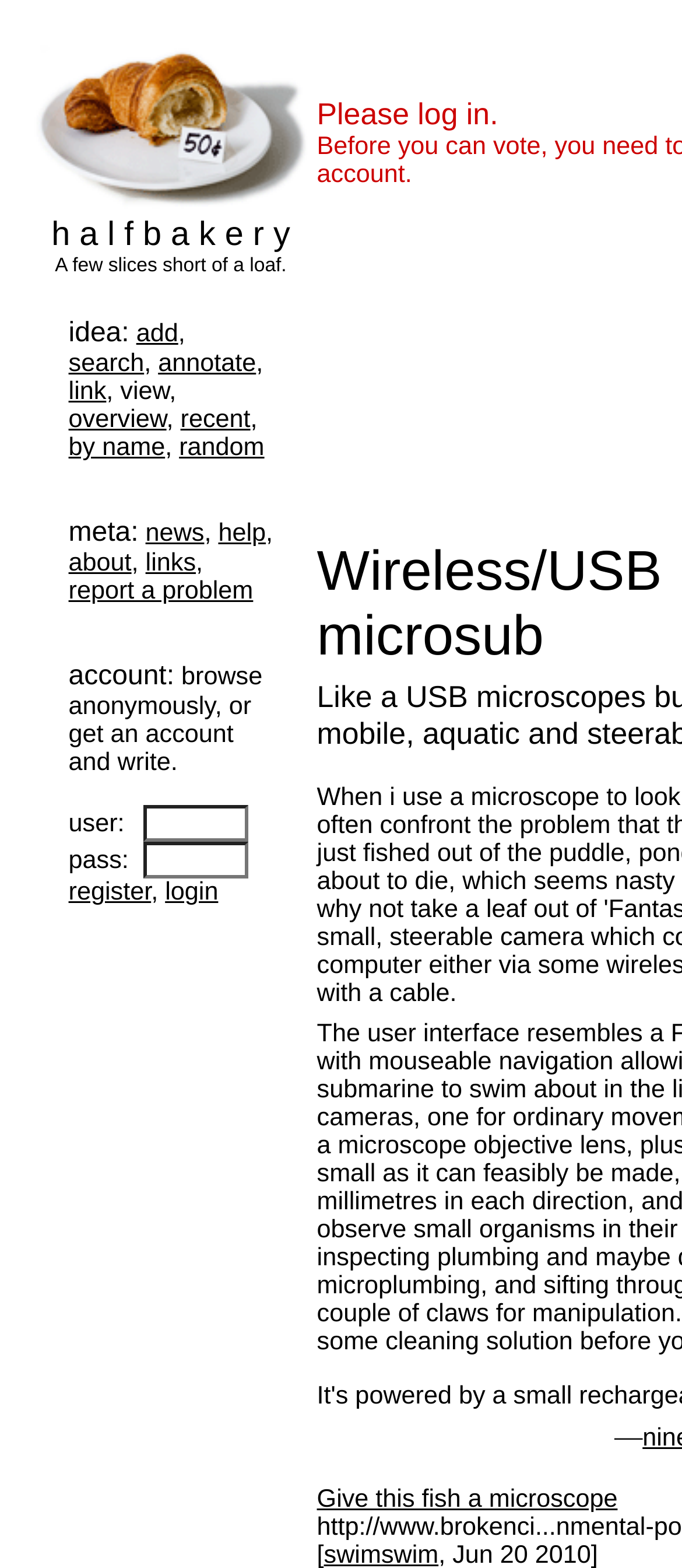Examine the image carefully and respond to the question with a detailed answer: 
What are the options to interact with the ideas on the webpage?

The webpage provides several options to interact with the ideas, including adding a new idea, searching for existing ideas, annotating an idea, linking to an idea, and viewing an idea. These options are presented as links in a table row.